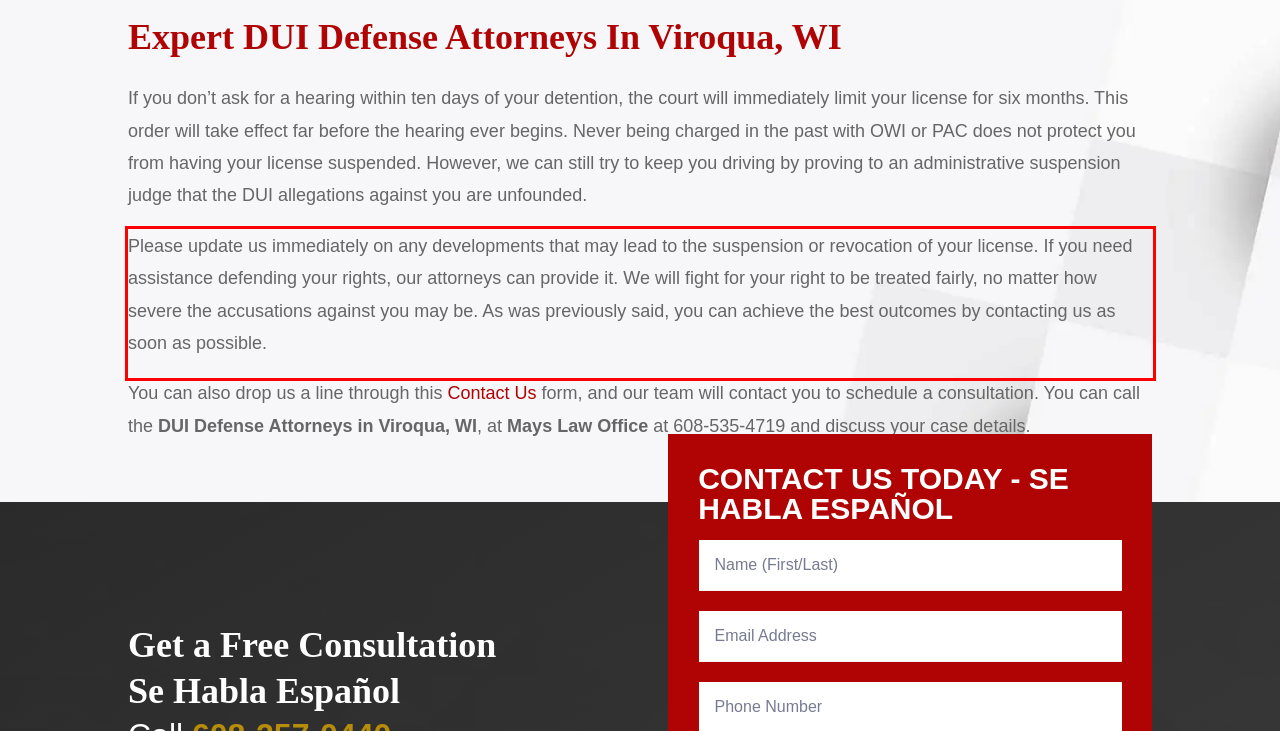Given the screenshot of a webpage, identify the red rectangle bounding box and recognize the text content inside it, generating the extracted text.

Please update us immediately on any developments that may lead to the suspension or revocation of your license. If you need assistance defending your rights, our attorneys can provide it. We will fight for your right to be treated fairly, no matter how severe the accusations against you may be. As was previously said, you can achieve the best outcomes by contacting us as soon as possible.